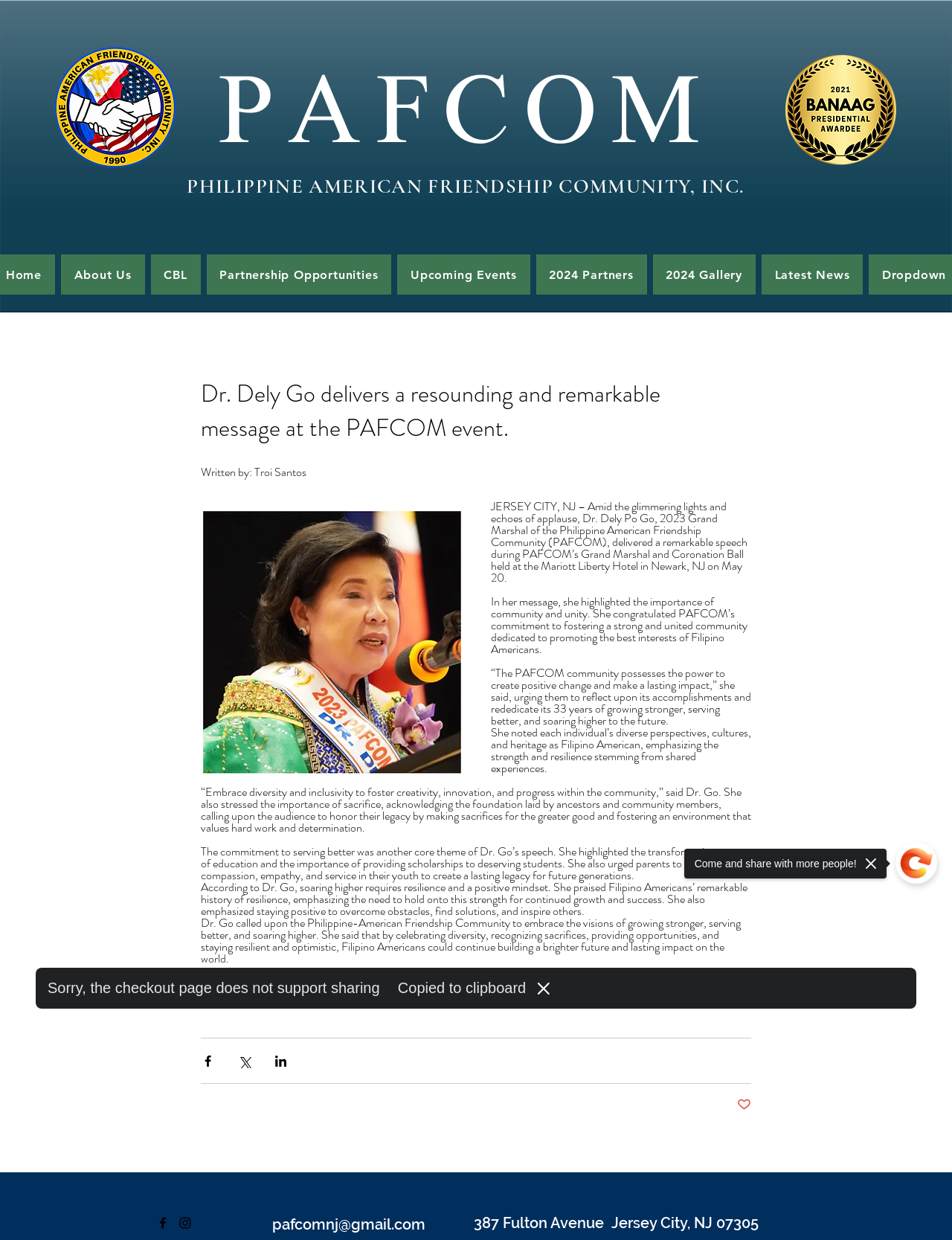From the details in the image, provide a thorough response to the question: Who wrote the article?

The author of the article can be found in the StaticText element 'Written by: Troi Santos' which is a child element of the article element.